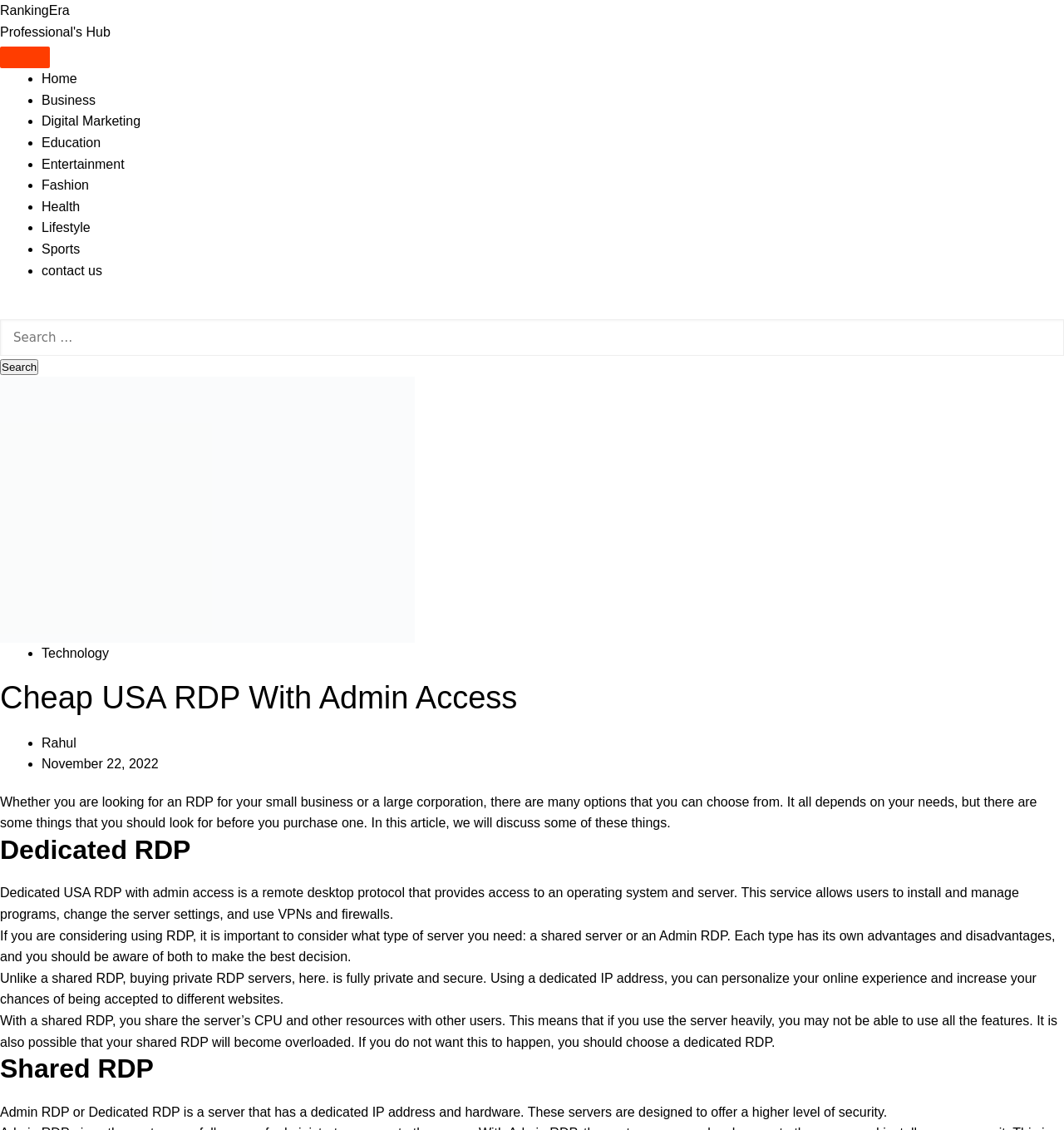Offer an extensive depiction of the webpage and its key elements.

The webpage is about Cheap USA RDP with Admin Access, and it appears to be a blog or article page. At the top, there is a link to "RankingEra" and a button to expand the primary menu. Below that, there is a horizontal list of links, including "Home", "Business", "Digital Marketing", and others, each separated by a bullet point.

On the left side, there is a search bar with a search button. Above the search bar, there is an image with the text "Buy USA RDP Servers". Below the search bar, there is a heading that reads "Cheap USA RDP With Admin Access".

The main content of the page is an article that discusses the differences between dedicated and shared RDP servers. The article is divided into sections, with headings such as "Dedicated RDP" and "Shared RDP". The text explains the advantages and disadvantages of each type of server, including the level of security and customization they offer.

Throughout the article, there are links to other pages, including one that reads "here". The article also includes a date, "November 22, 2022", and a link to a page about "Rahul".